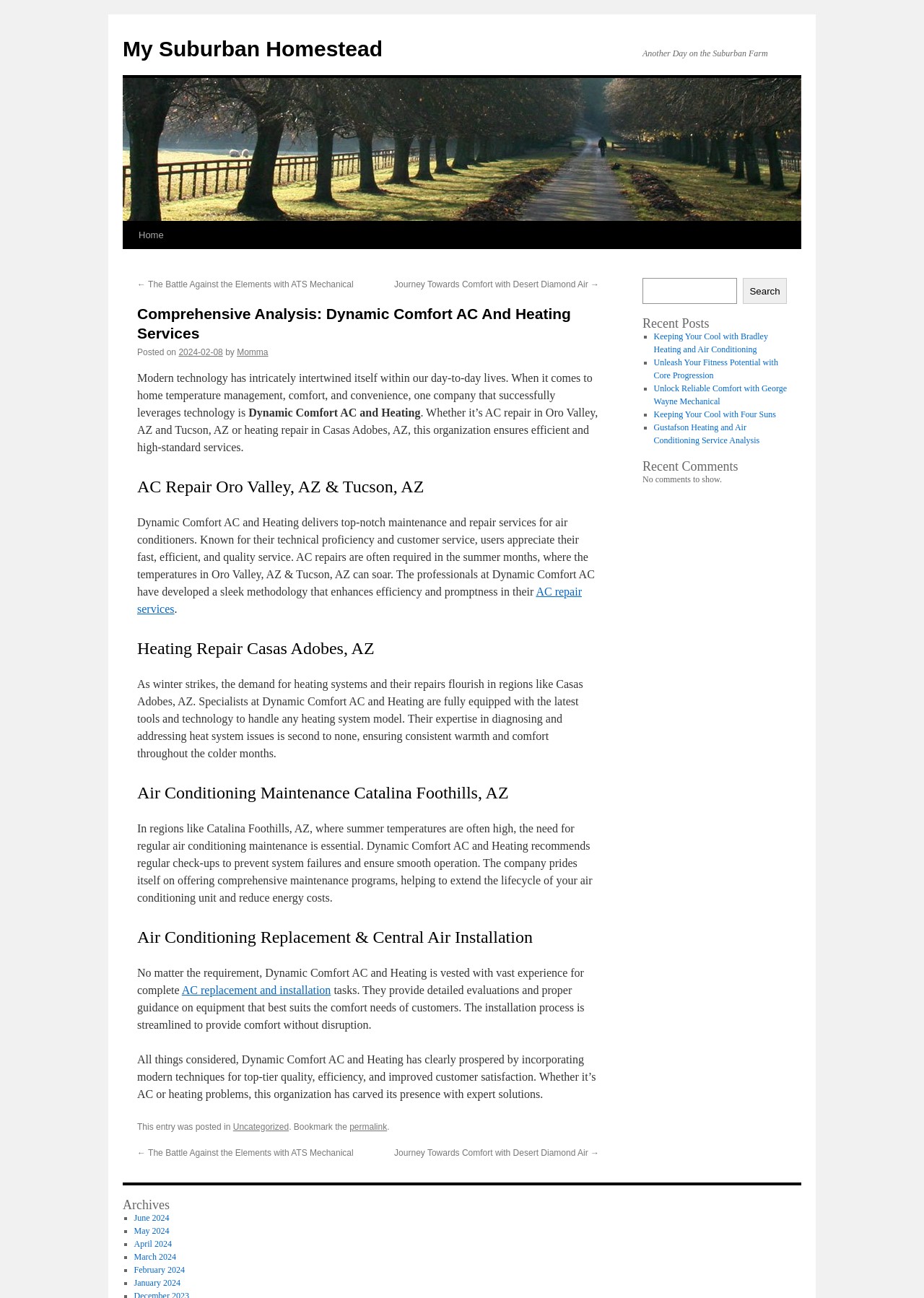Please mark the bounding box coordinates of the area that should be clicked to carry out the instruction: "Read recent post 'Keeping Your Cool with Bradley Heating and Air Conditioning'".

[0.707, 0.255, 0.831, 0.273]